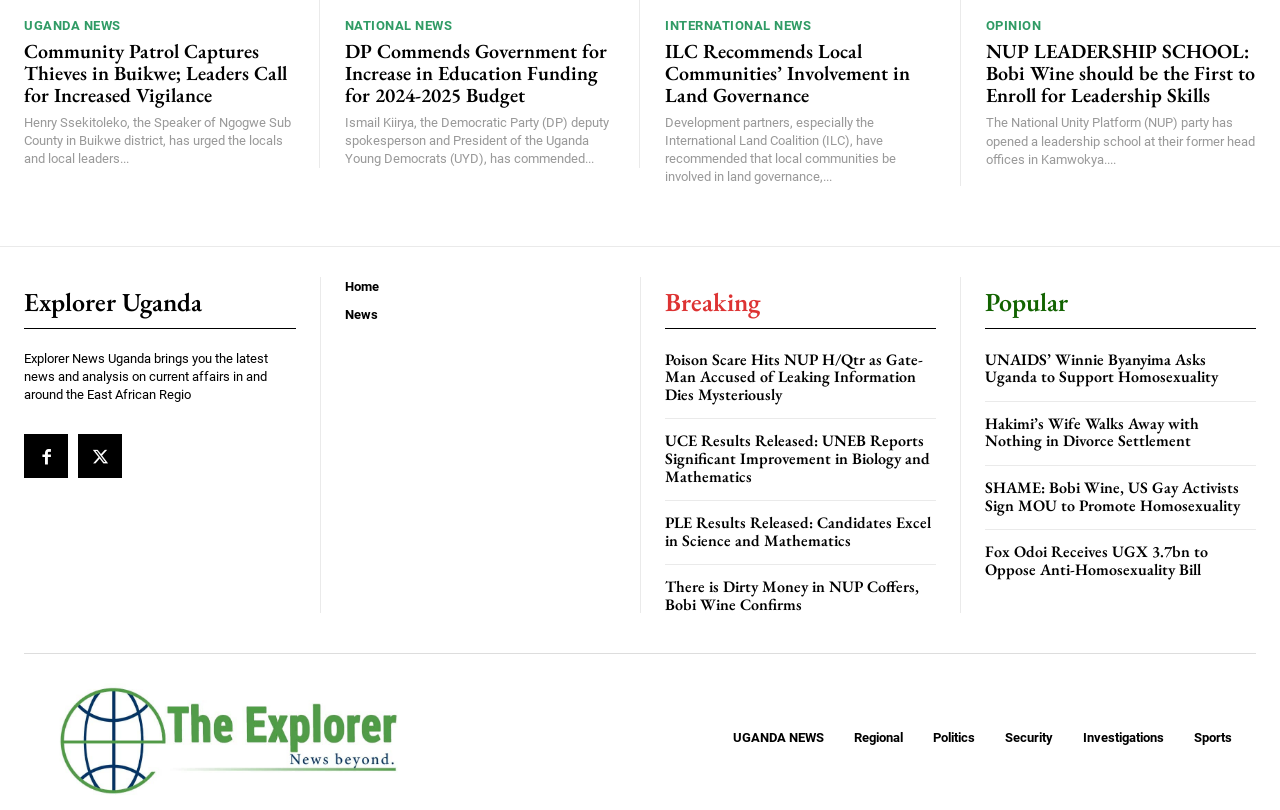Using floating point numbers between 0 and 1, provide the bounding box coordinates in the format (top-left x, top-left y, bottom-right x, bottom-right y). Locate the UI element described here: National News

[0.269, 0.023, 0.353, 0.039]